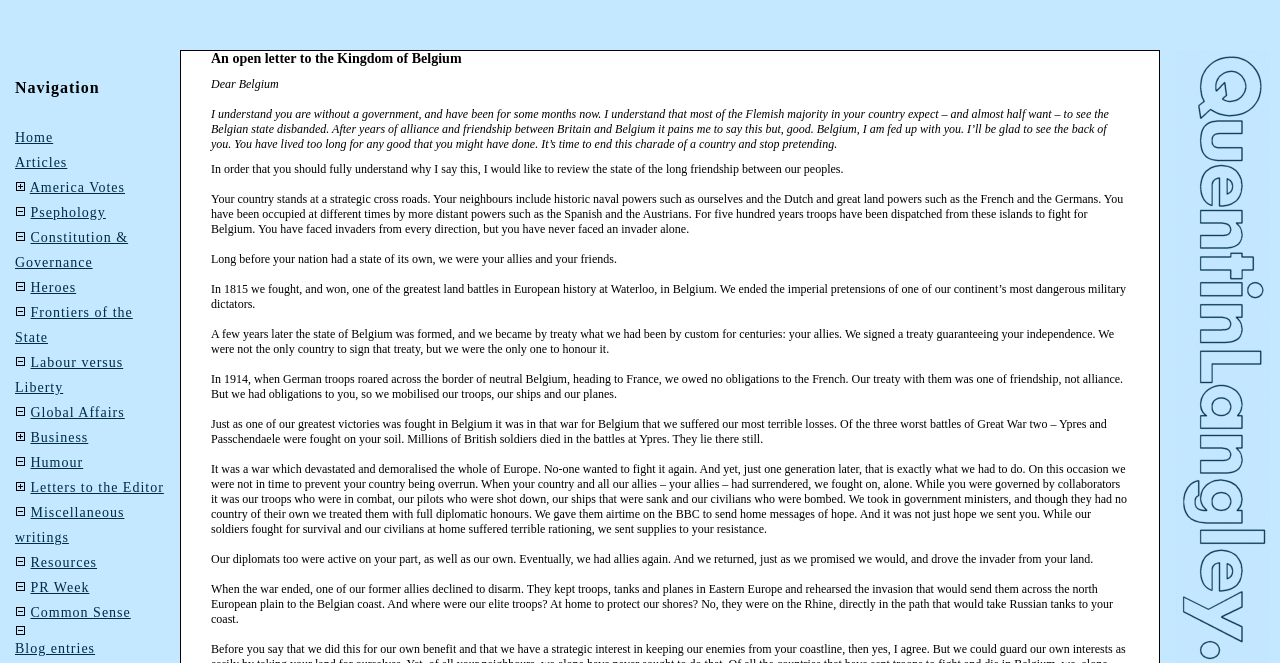Pinpoint the bounding box coordinates of the element to be clicked to execute the instruction: "View the 'Articles' page".

[0.012, 0.234, 0.053, 0.256]